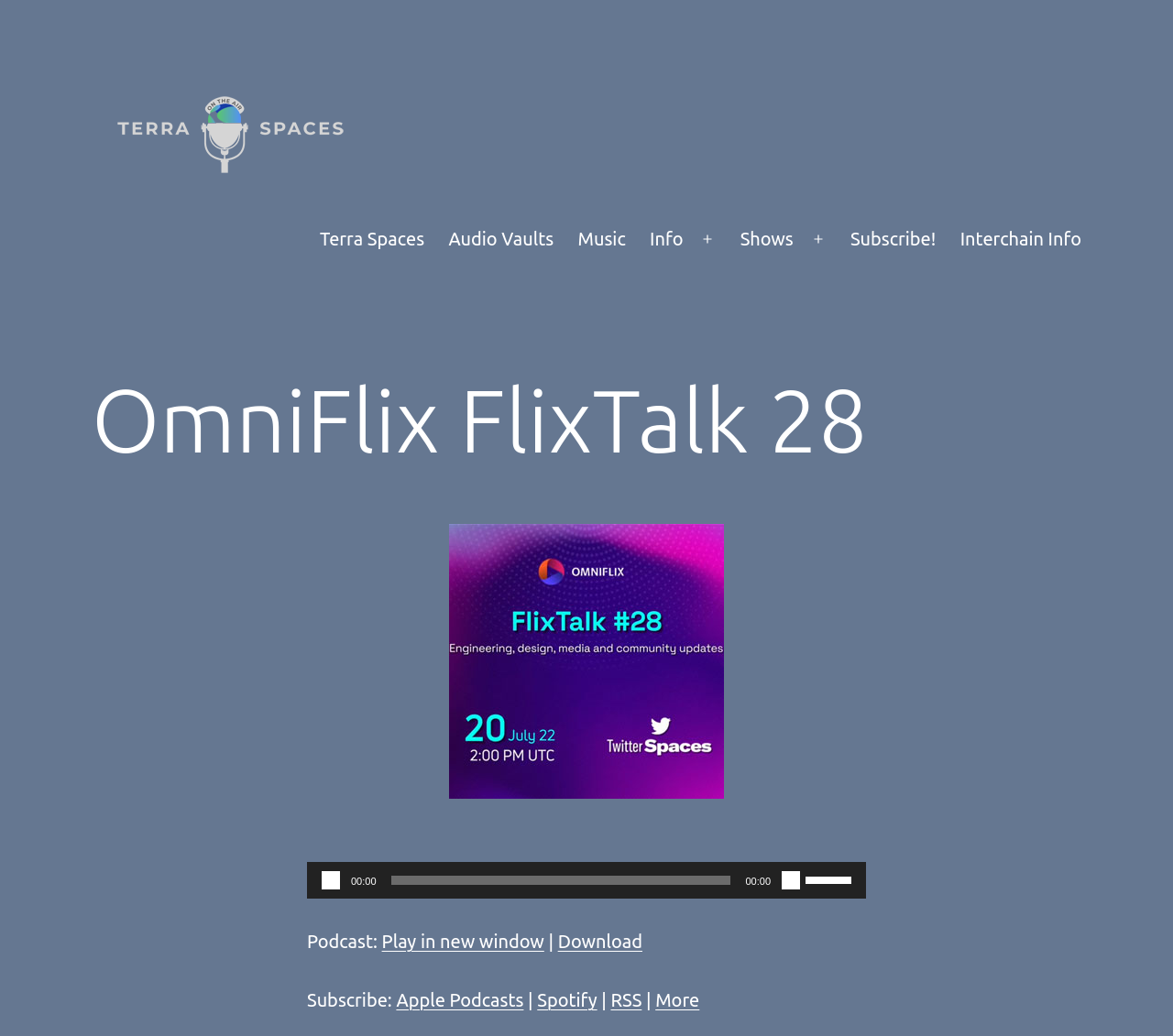Answer the following query concisely with a single word or phrase:
How many links are in the primary menu?

7